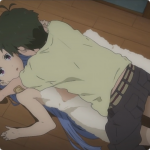What is the girl's hair color?
Can you provide an in-depth and detailed response to the question?

The caption describes the girl as having 'striking blue hair', which indicates that her hair is blue in color.